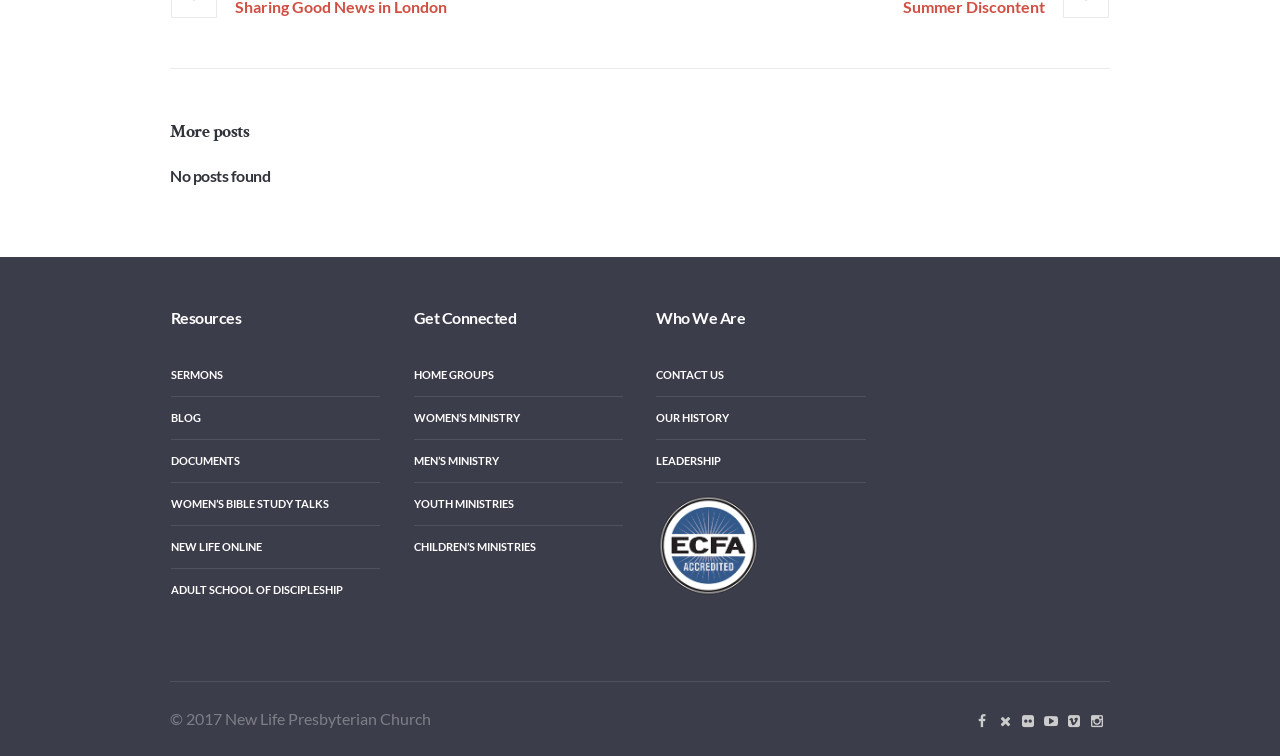Please locate the clickable area by providing the bounding box coordinates to follow this instruction: "View WOMEN’S BIBLE STUDY TALKS".

[0.133, 0.639, 0.297, 0.696]